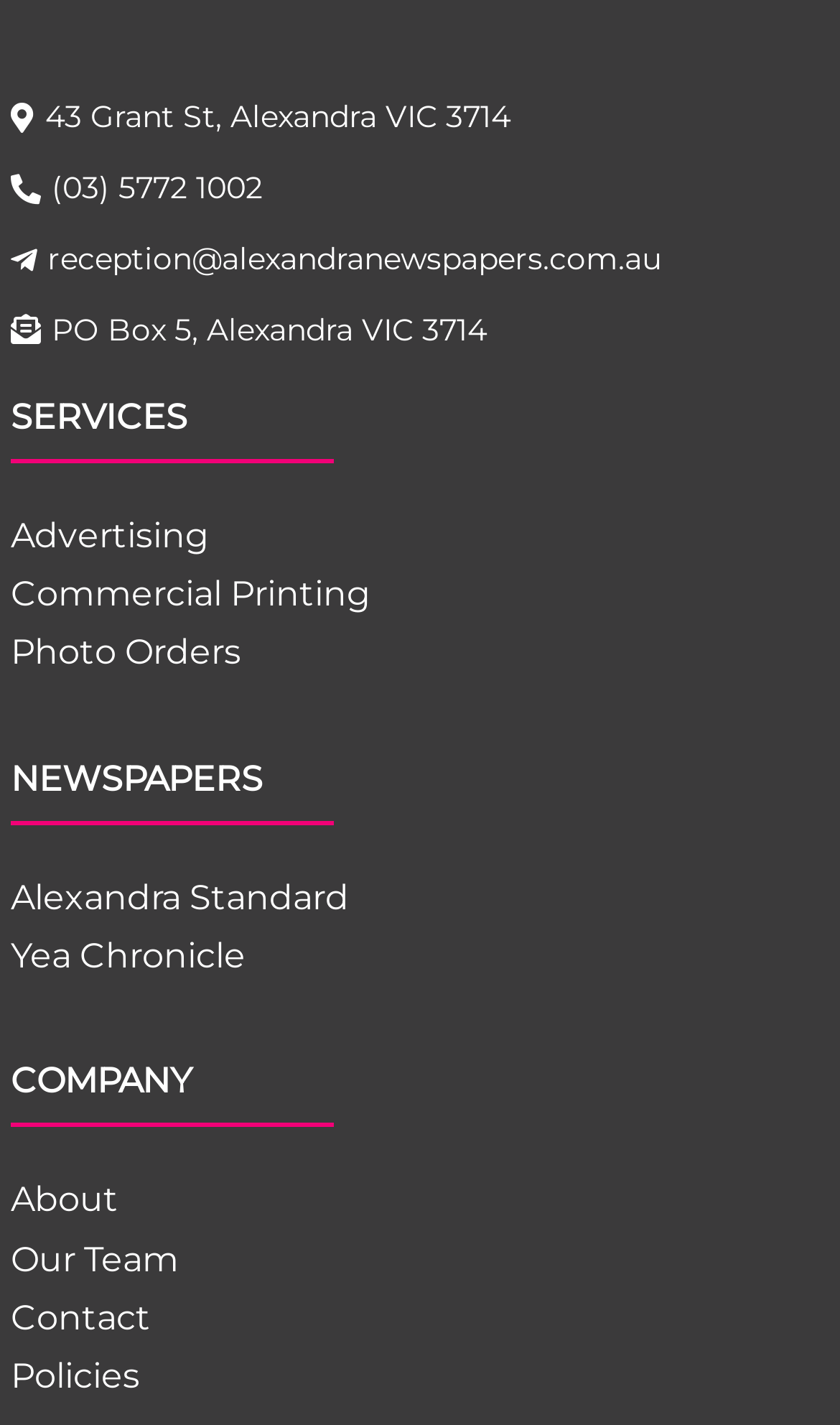What newspapers are published by the company?
From the details in the image, answer the question comprehensively.

I found the newspapers by looking at the links under the 'NEWSPAPERS' heading, which are 'Alexandra Standard' and 'Yea Chronicle'.